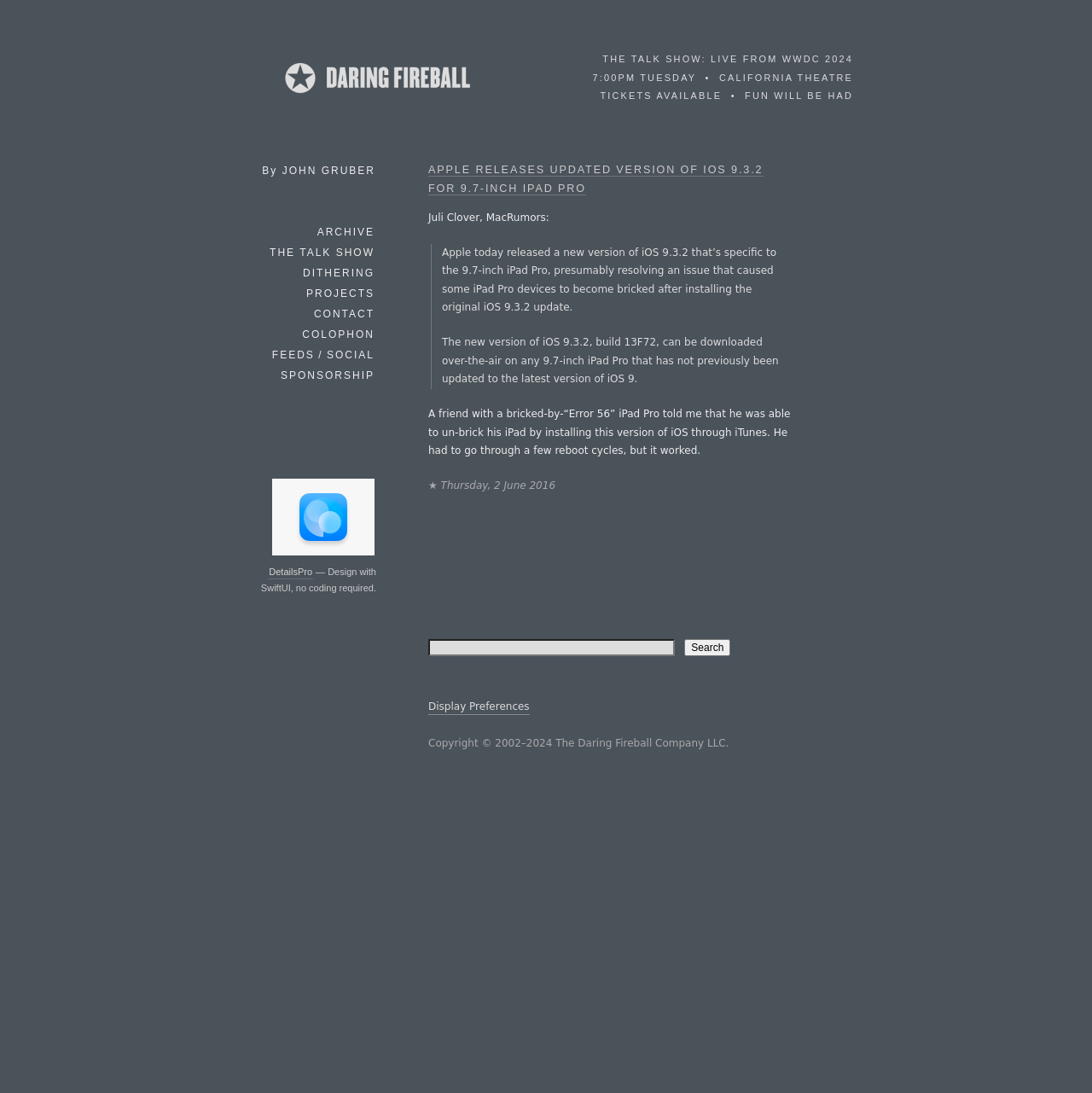From the element description: "The Talk Show", extract the bounding box coordinates of the UI element. The coordinates should be expressed as four float numbers between 0 and 1, in the order [left, top, right, bottom].

[0.246, 0.222, 0.344, 0.24]